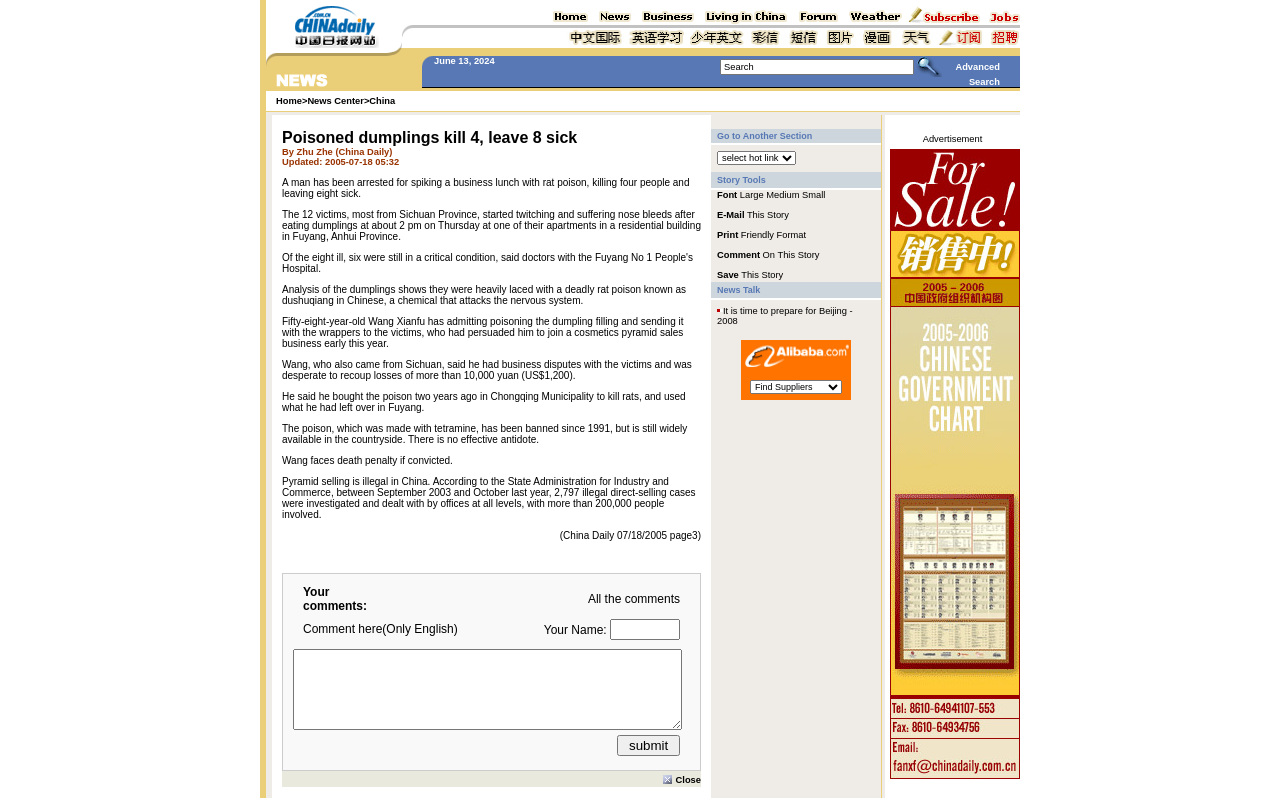Find the bounding box coordinates for the area that should be clicked to accomplish the instruction: "Click the 'China' link".

[0.289, 0.12, 0.309, 0.133]